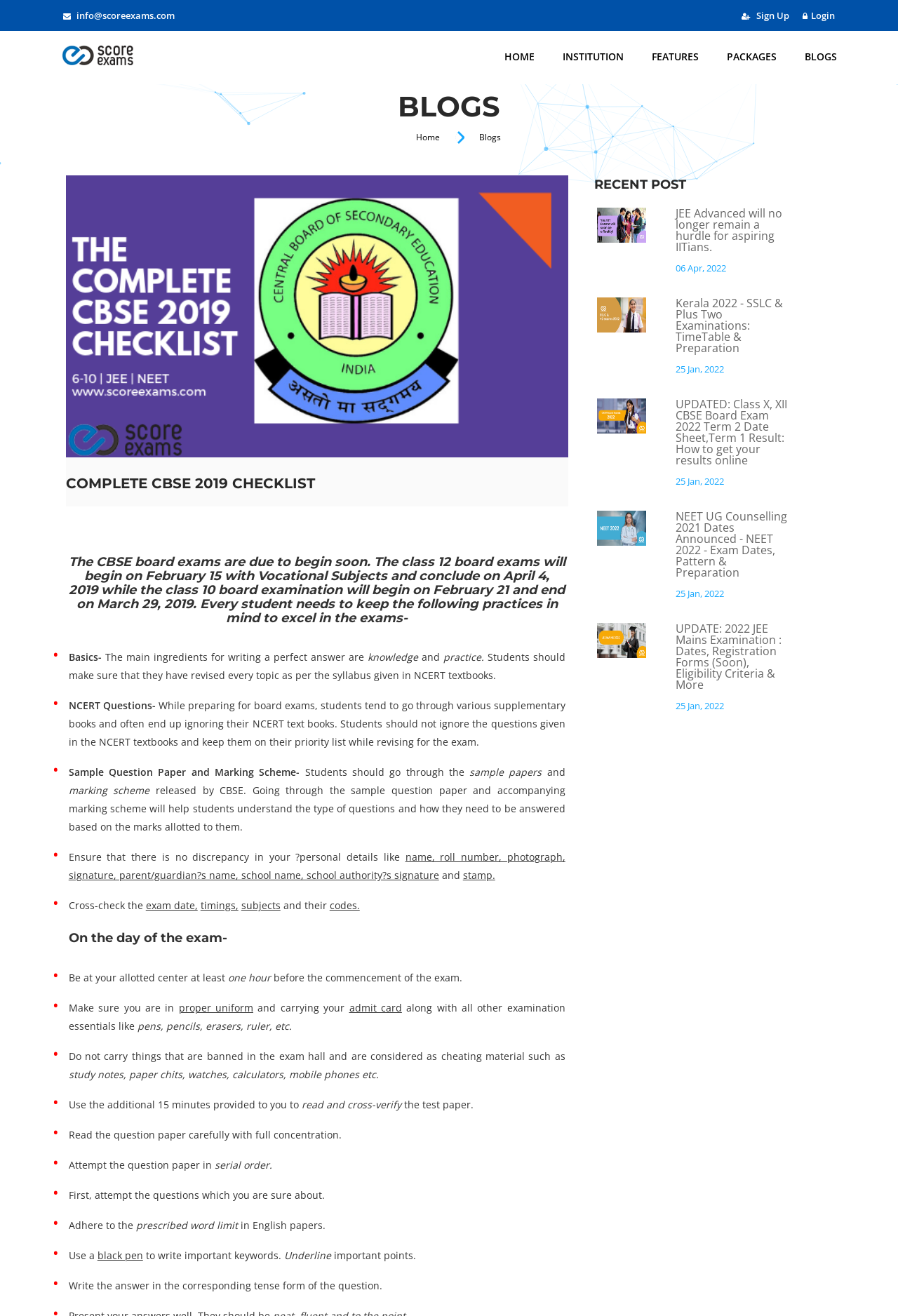Locate the bounding box of the UI element based on this description: "Login". Provide four float numbers between 0 and 1 as [left, top, right, bottom].

[0.894, 0.007, 0.929, 0.017]